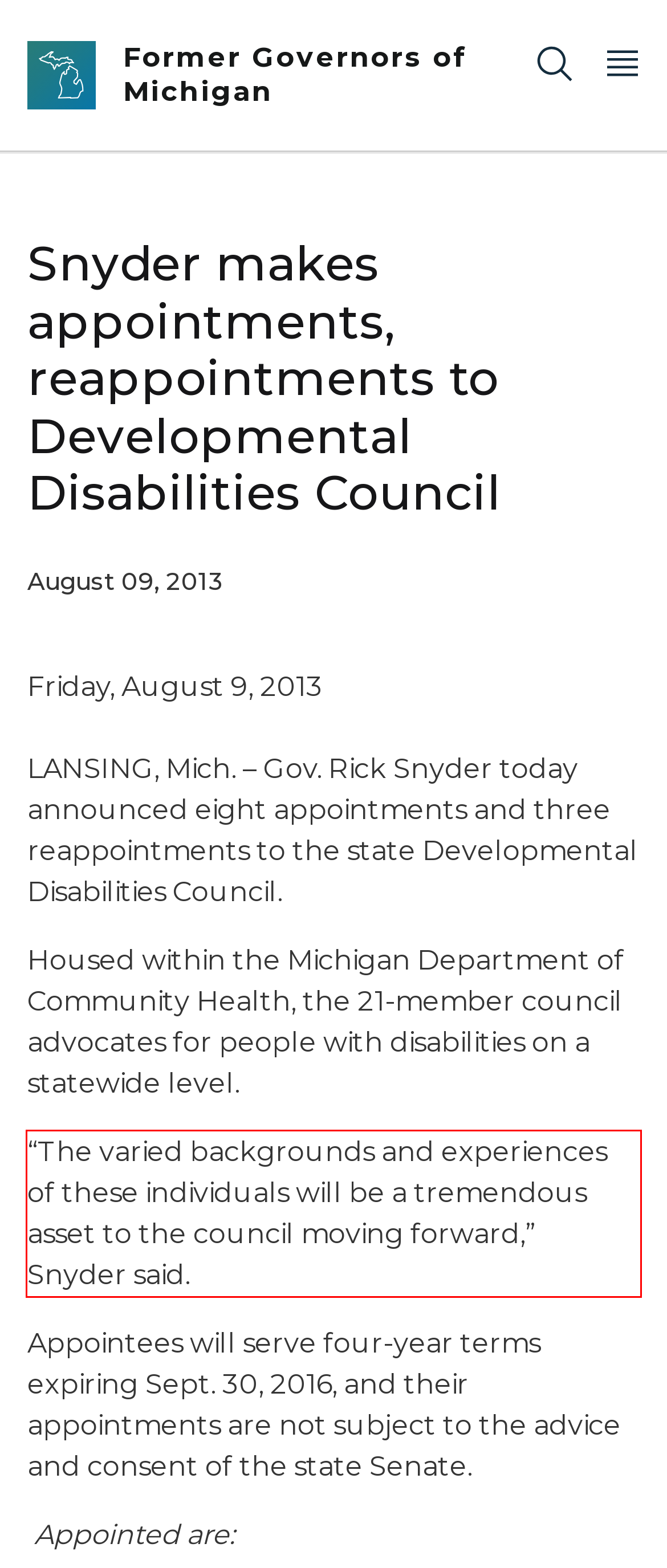Using the provided webpage screenshot, recognize the text content in the area marked by the red bounding box.

“The varied backgrounds and experiences of these individuals will be a tremendous asset to the council moving forward,” Snyder said.